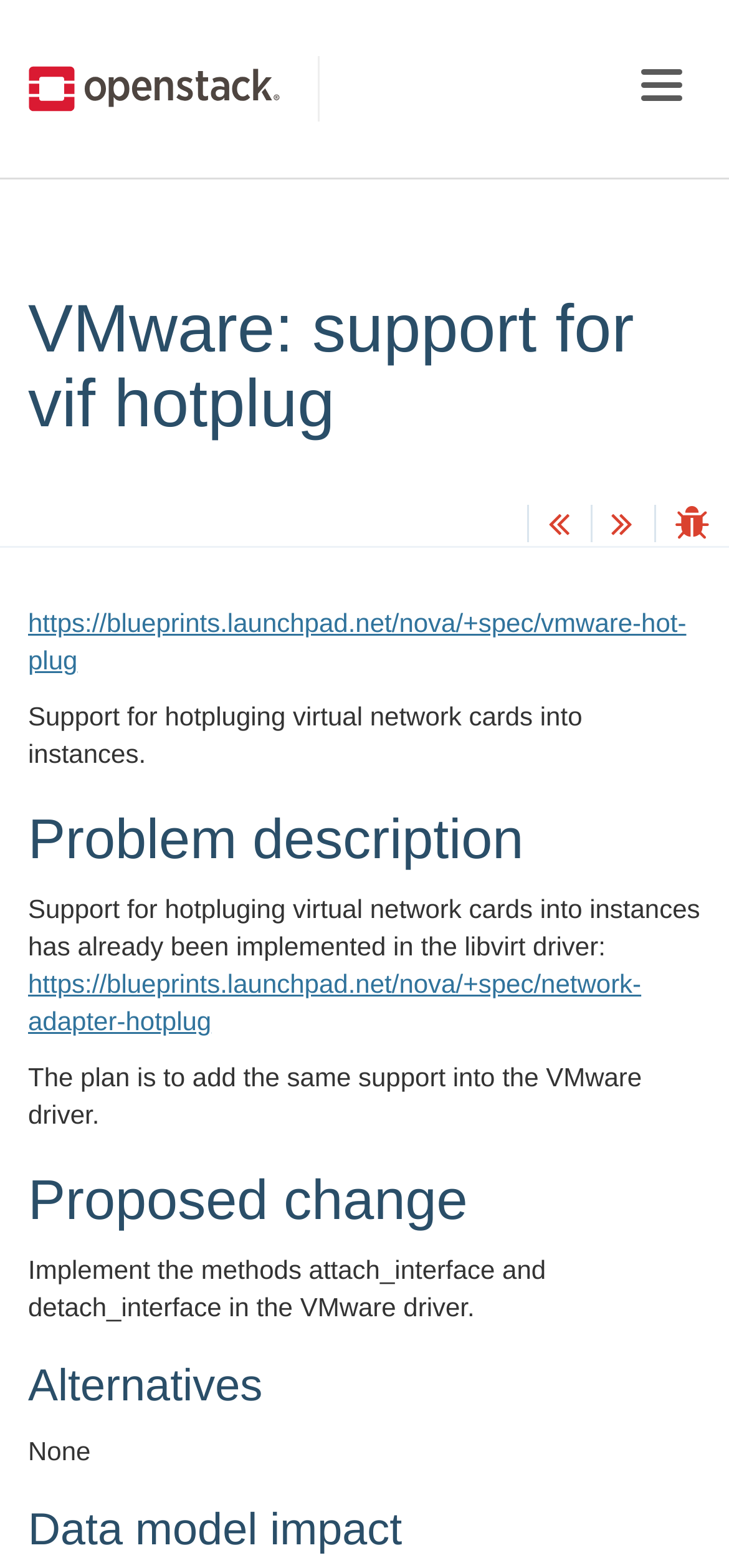Determine the bounding box coordinates in the format (top-left x, top-left y, bottom-right x, bottom-right y). Ensure all values are floating point numbers between 0 and 1. Identify the bounding box of the UI element described by: https://blueprints.launchpad.net/nova/+spec/vmware-hot-plug

[0.038, 0.388, 0.941, 0.431]